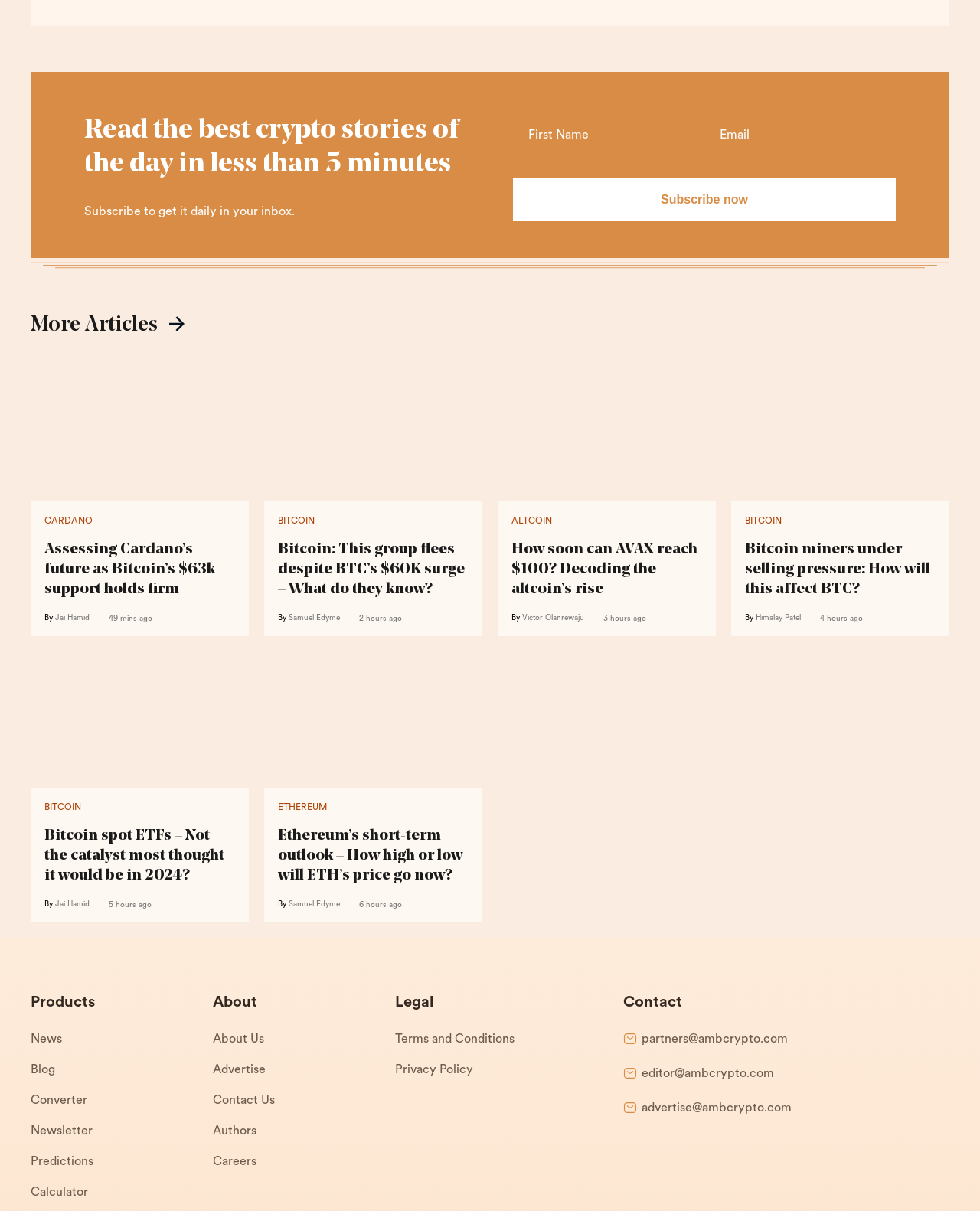Please find the bounding box coordinates of the element that you should click to achieve the following instruction: "Learn more about Ethereum's short-term outlook". The coordinates should be presented as four float numbers between 0 and 1: [left, top, right, bottom].

[0.284, 0.682, 0.478, 0.731]